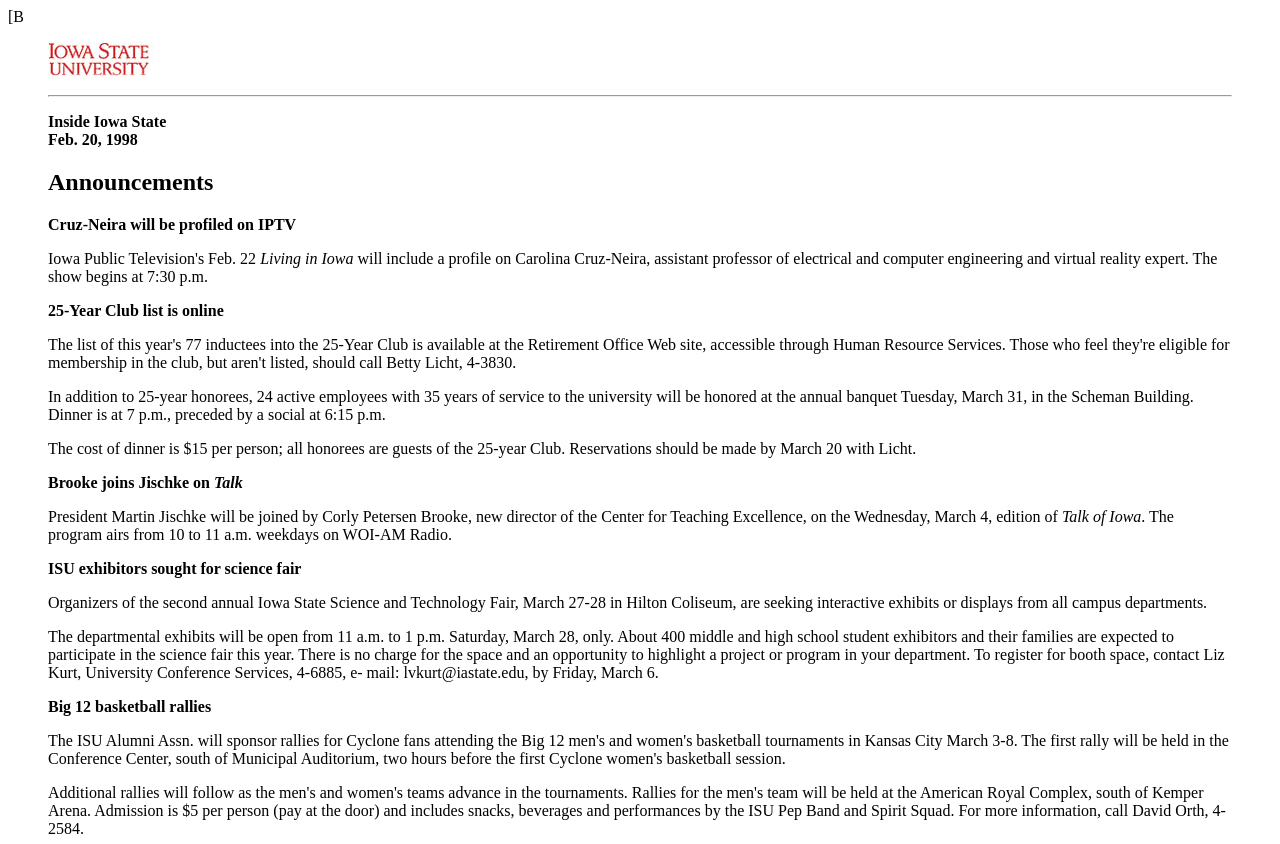Give a one-word or one-phrase response to the question: 
What is the location of the Iowa State Science and Technology Fair?

Hilton Coliseum